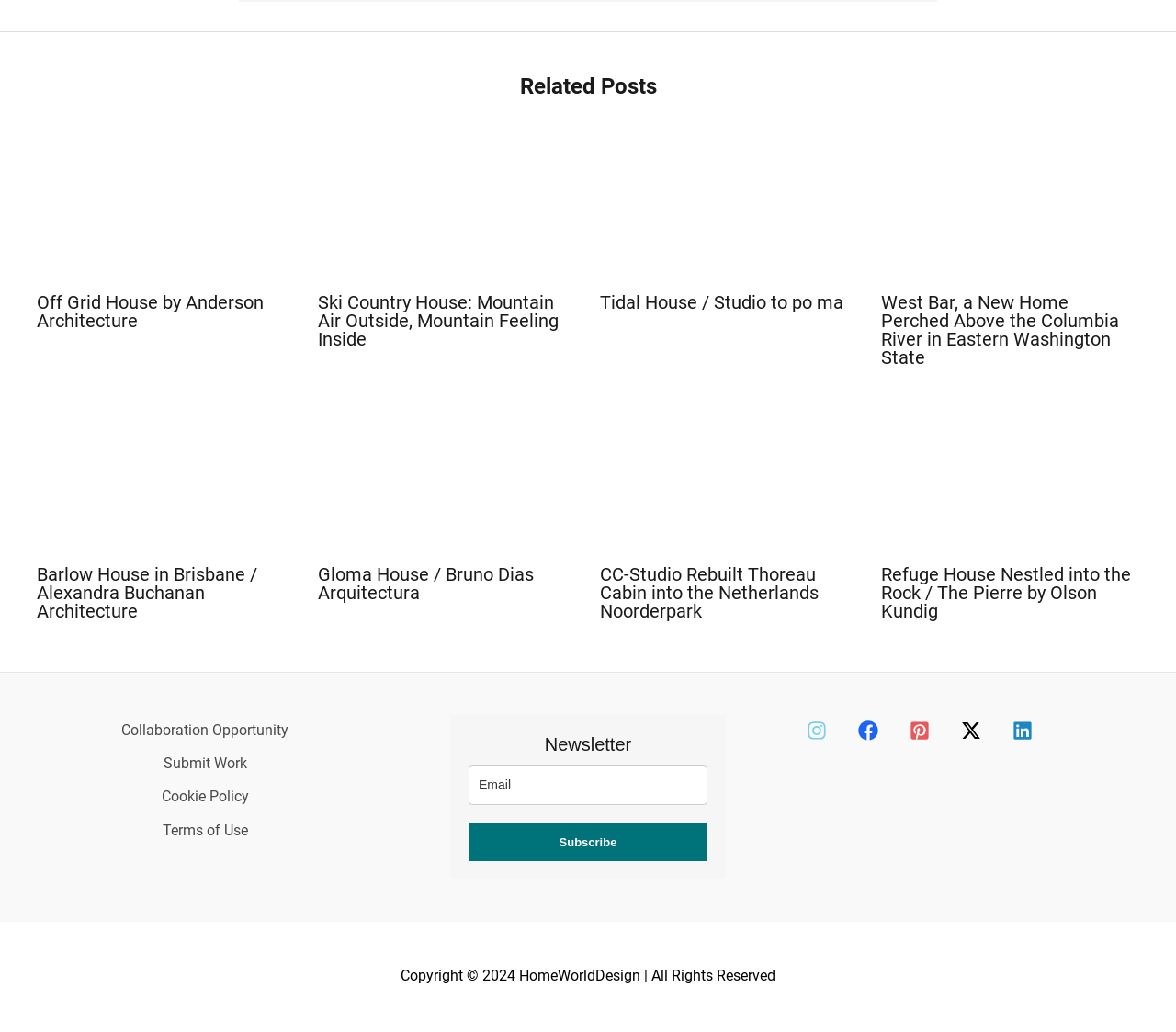Respond with a single word or phrase to the following question:
What is the purpose of the textbox in the footer?

Subscribe to newsletter